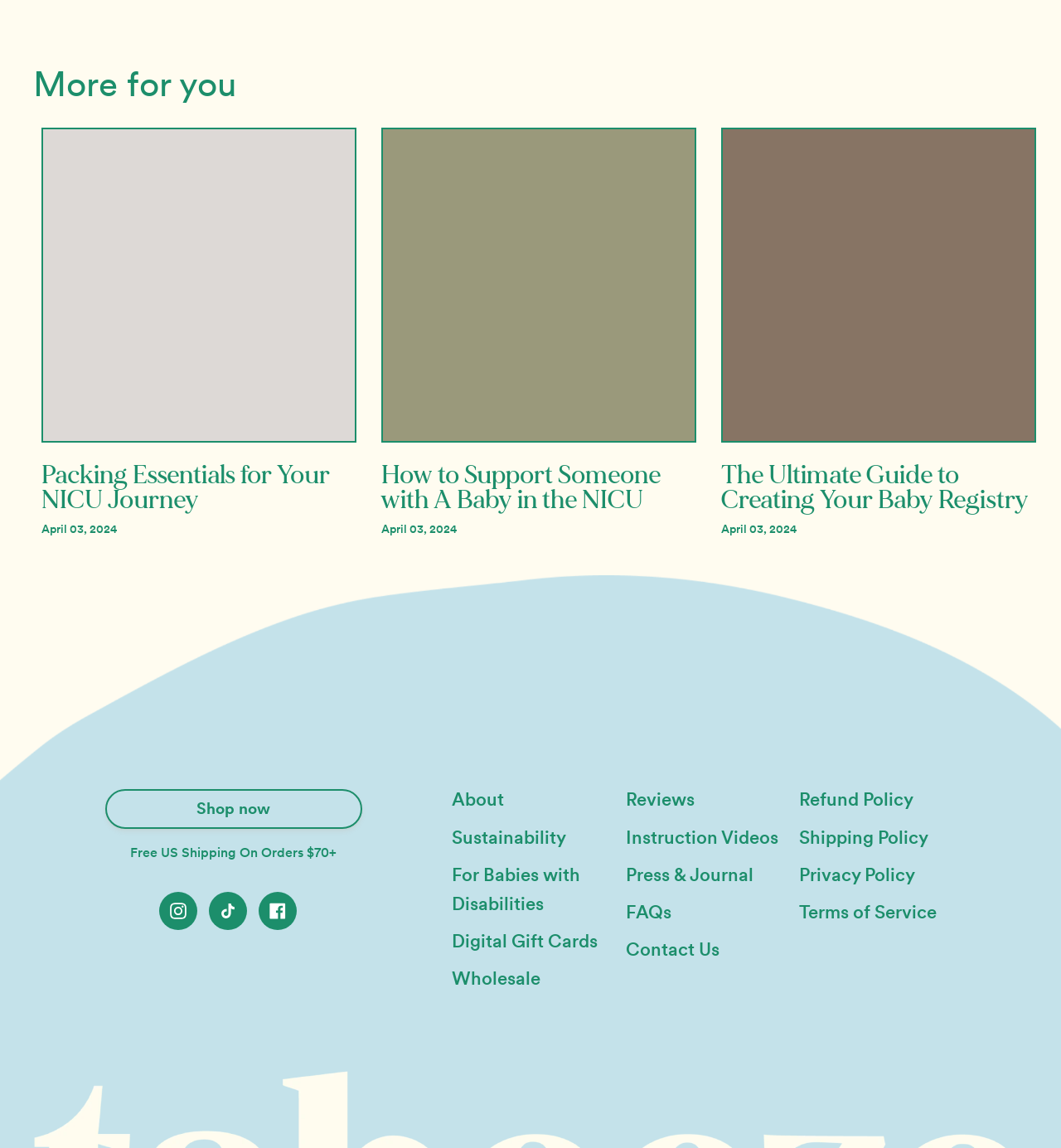What is the purpose of the 'Shop now' button?
Using the details from the image, give an elaborate explanation to answer the question.

The 'Shop now' button is likely a call-to-action that allows users to browse and purchase products from the website. Its placement on the page, along with the 'Free US Shipping On Orders $70+' text, suggests that the website is an e-commerce platform.